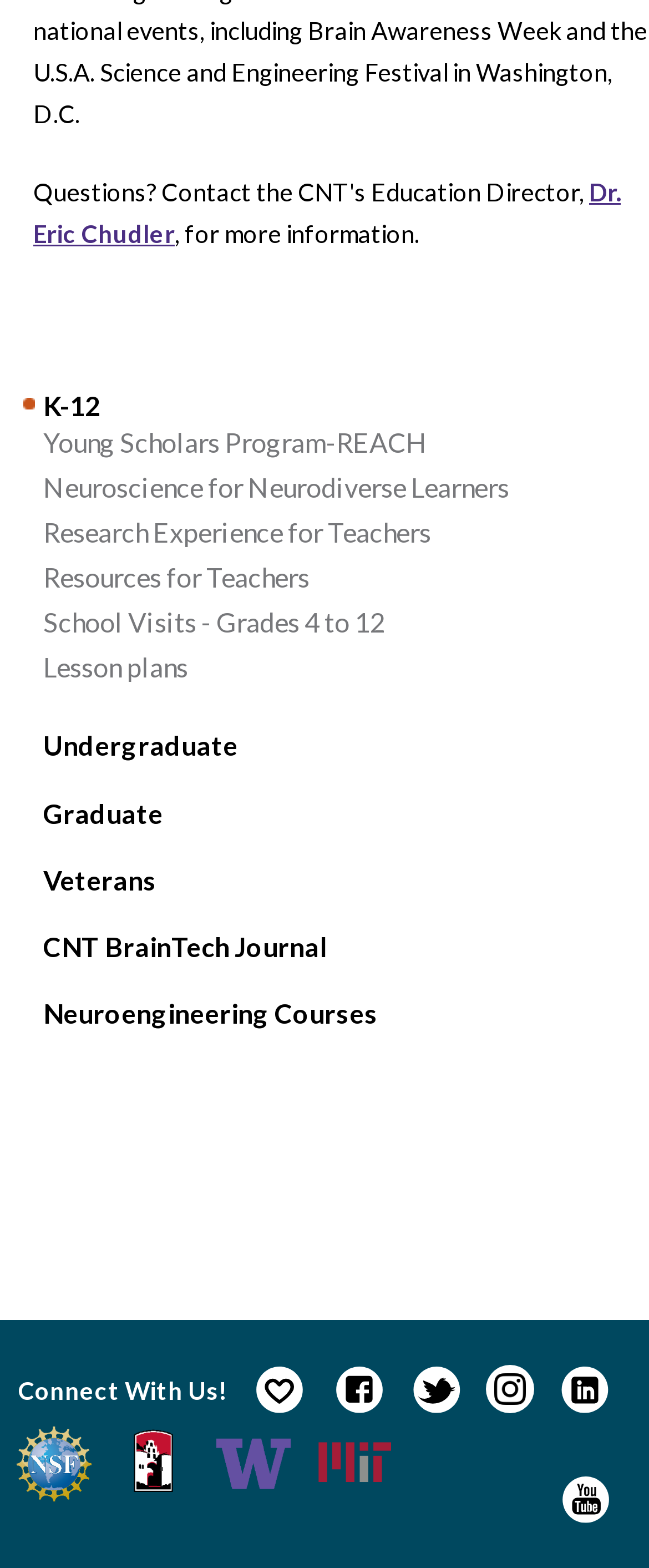Please identify the bounding box coordinates for the region that you need to click to follow this instruction: "view CNT BrainTech Journal".

[0.026, 0.591, 0.974, 0.617]